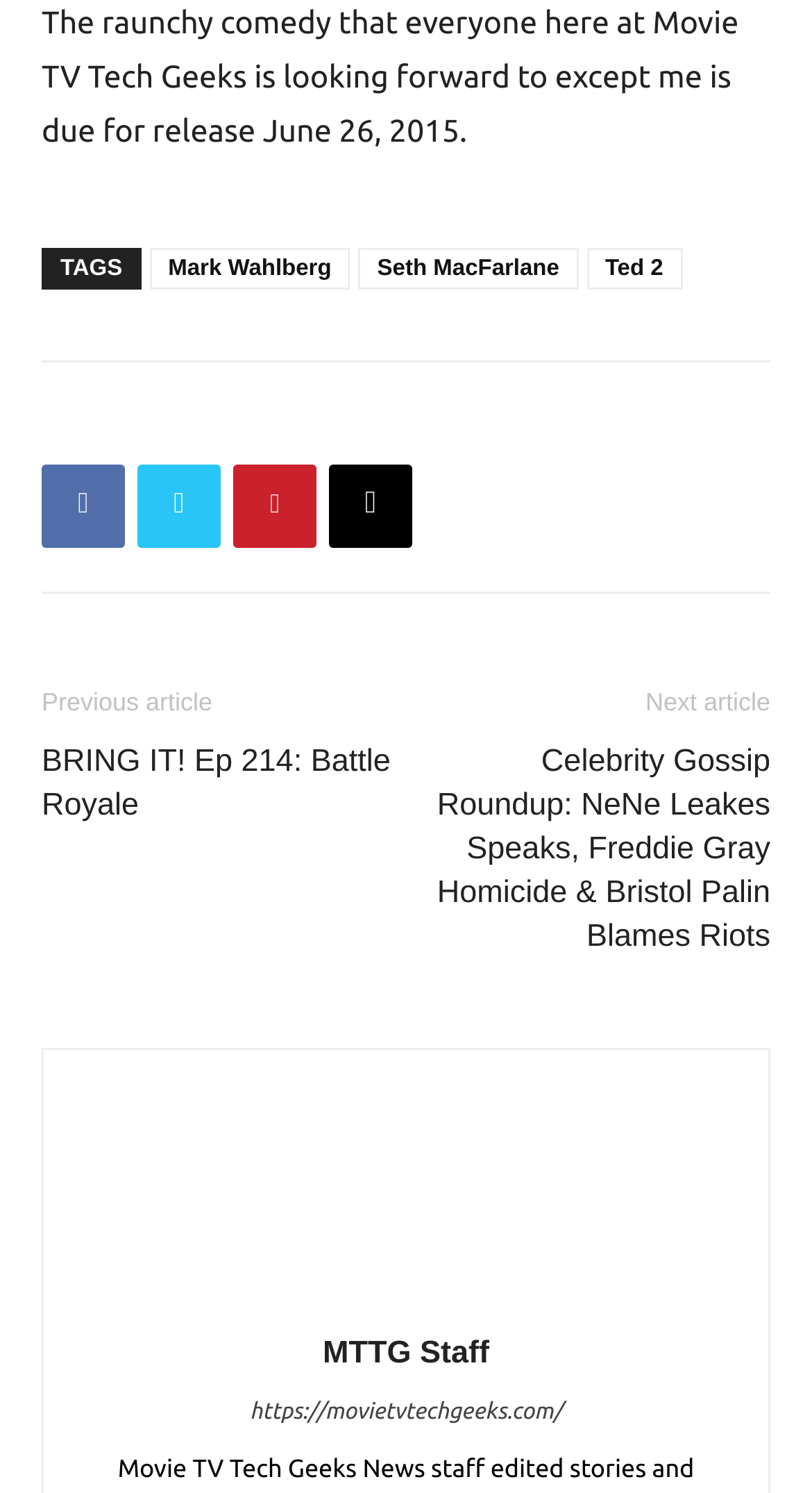Provide a single word or phrase to answer the given question: 
What is the URL of the website?

https://movietvtechgeeks.com/